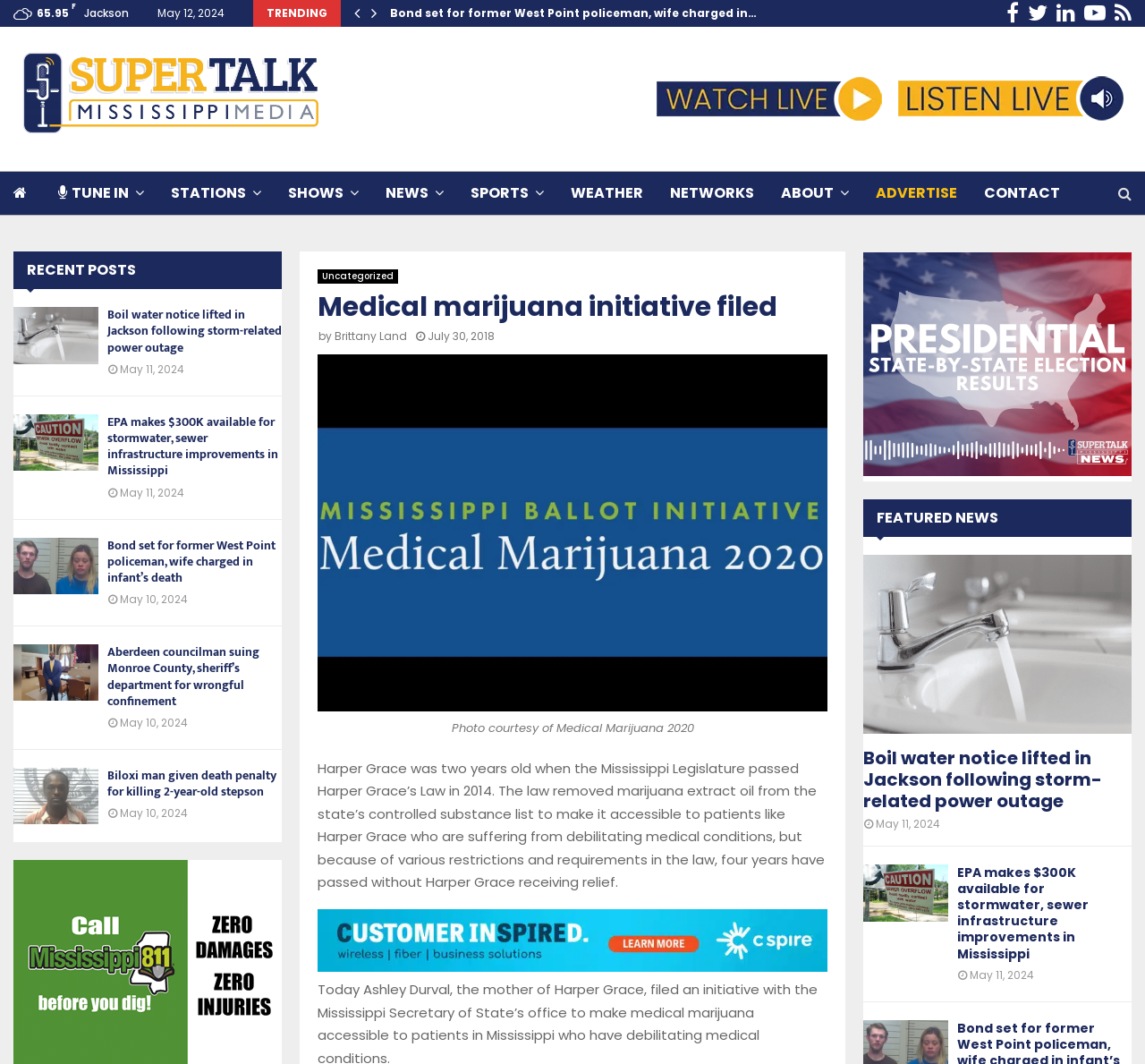Give a one-word or short phrase answer to this question: 
How many recent posts are listed on the webpage?

5